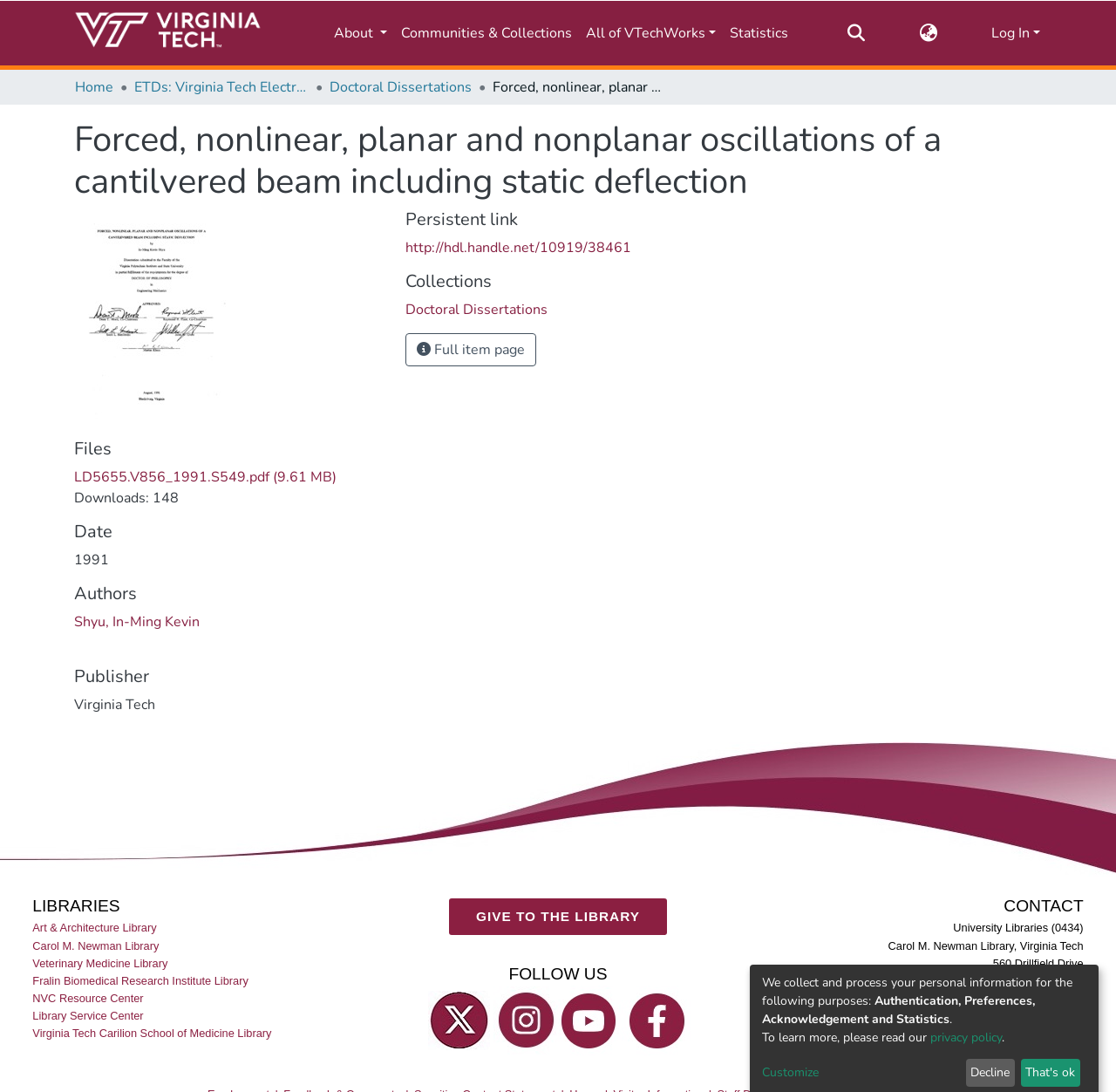Could you please study the image and provide a detailed answer to the question:
What is the name of the author?

I found the answer by looking at the section 'Authors', which lists the author's name as 'Shyu, In-Ming Kevin'.